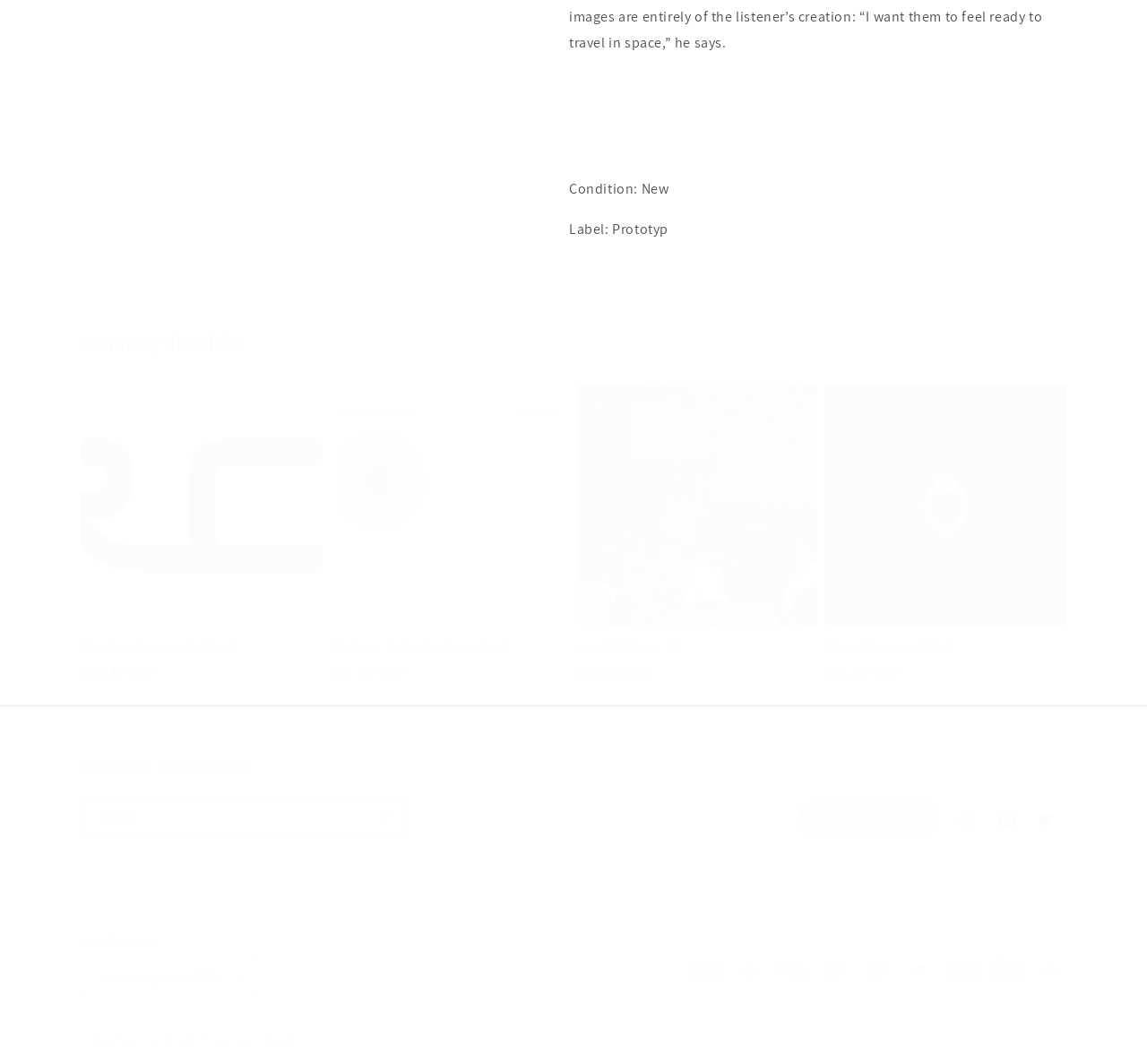Please use the details from the image to answer the following question comprehensively:
What is the copyright year?

The copyright year is mentioned as '2024' in the static text element with bounding box coordinates [0.07, 0.972, 0.102, 0.983].